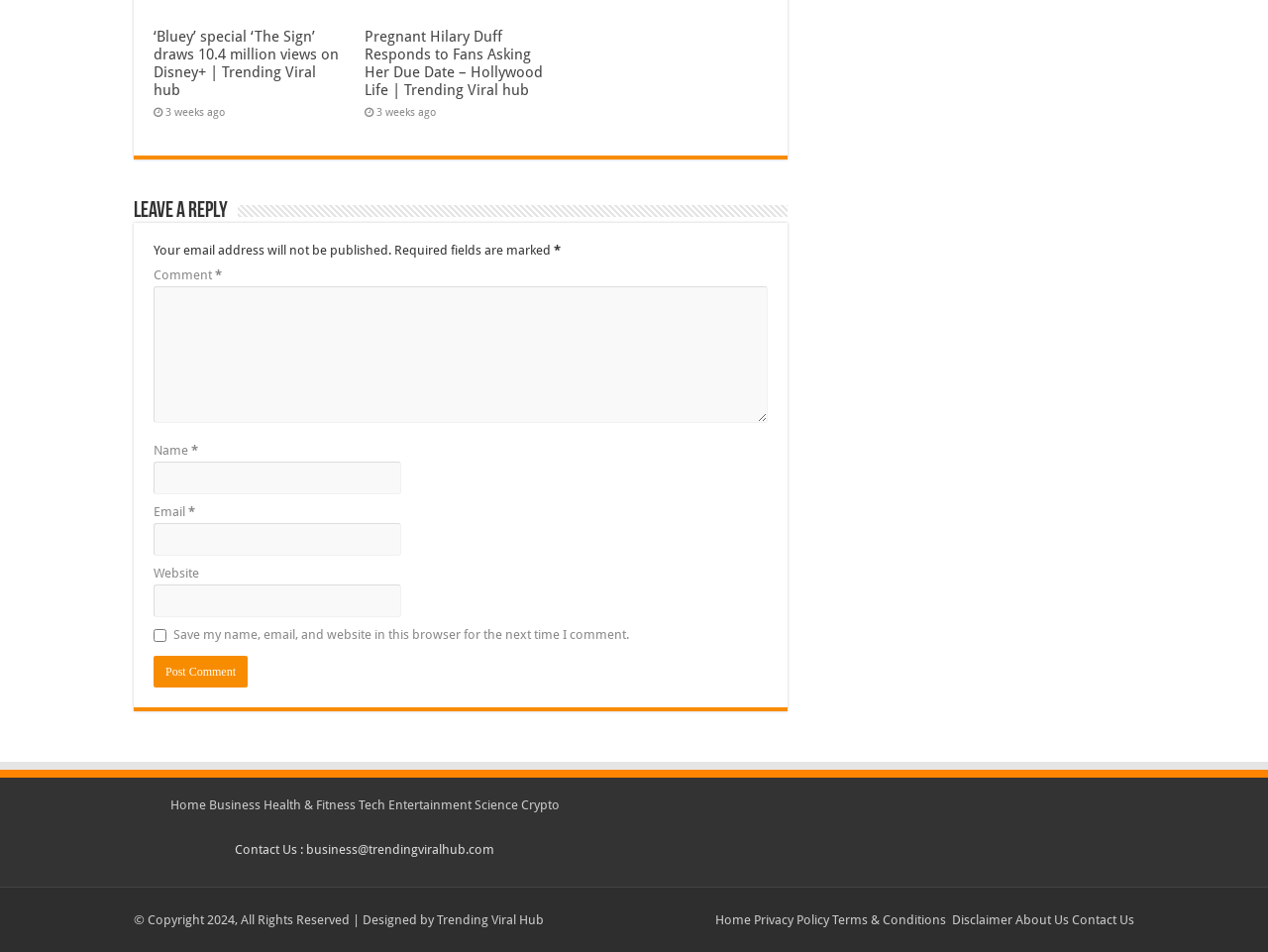Please determine the bounding box coordinates for the element that should be clicked to follow these instructions: "Enter your name in the 'Name' field".

[0.121, 0.485, 0.316, 0.519]